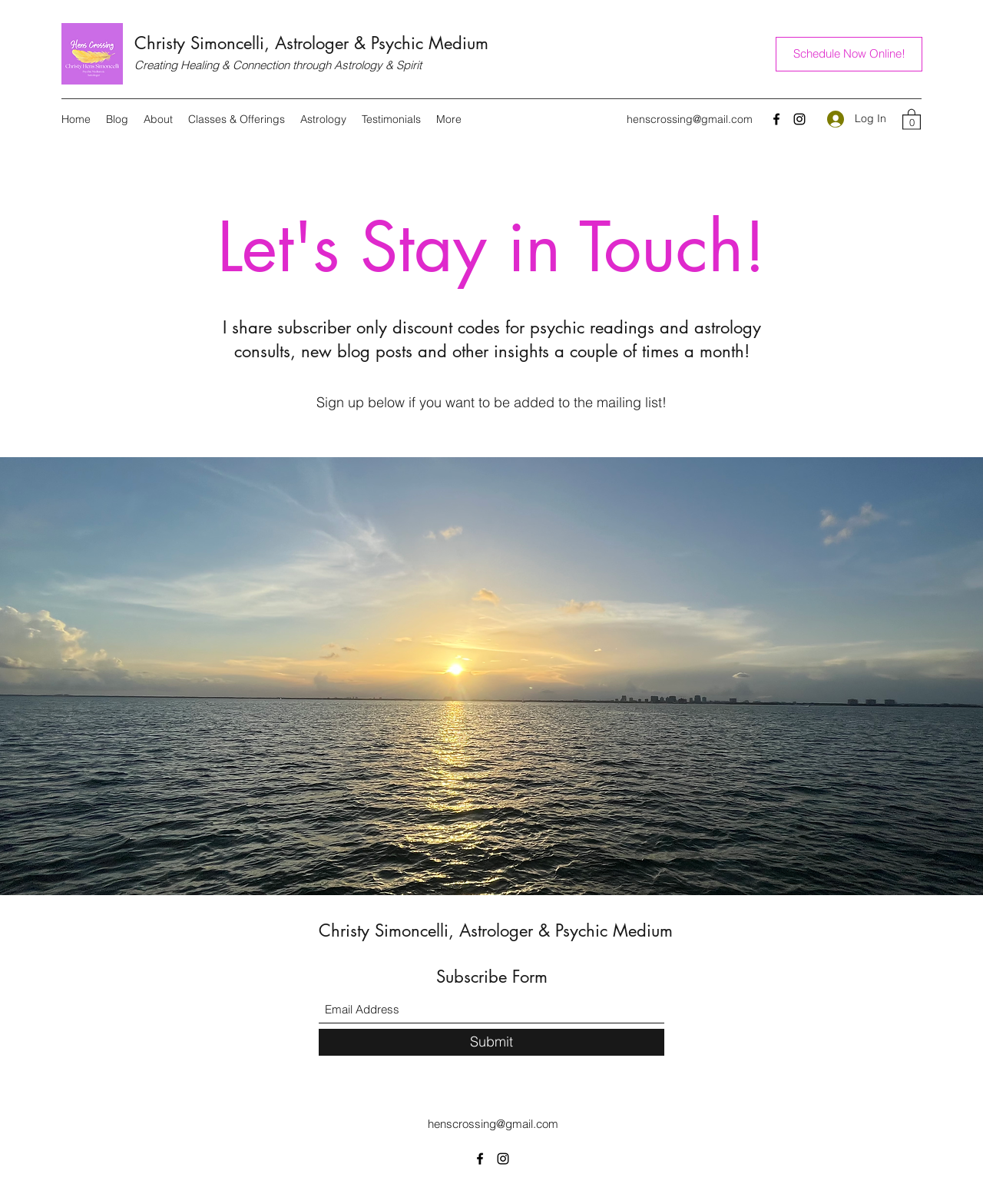What is the profession of Christy Simoncelli?
Refer to the screenshot and respond with a concise word or phrase.

Astrologer & Psychic Medium